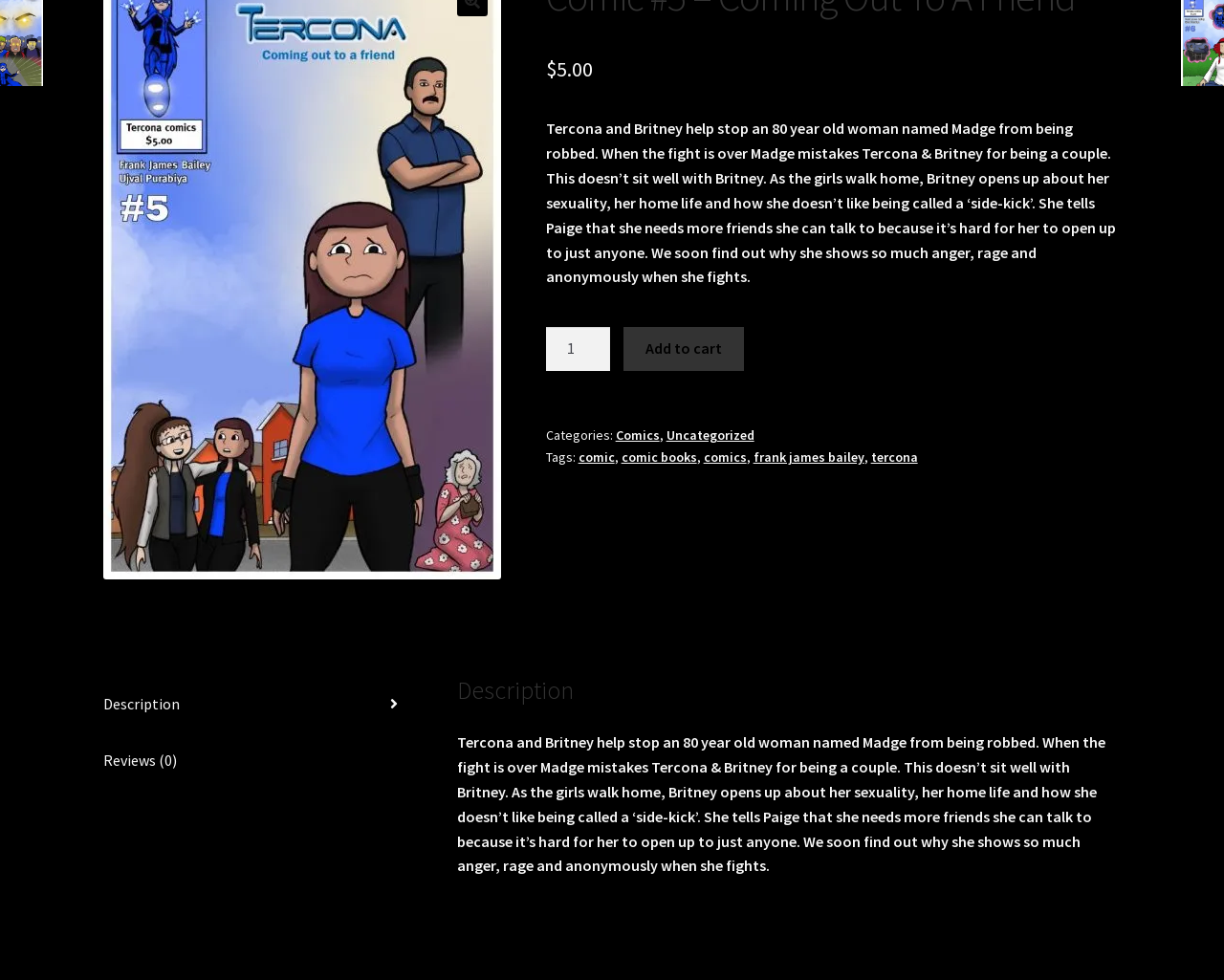Determine the bounding box for the HTML element described here: "comic books". The coordinates should be given as [left, top, right, bottom] with each number being a float between 0 and 1.

[0.508, 0.458, 0.569, 0.475]